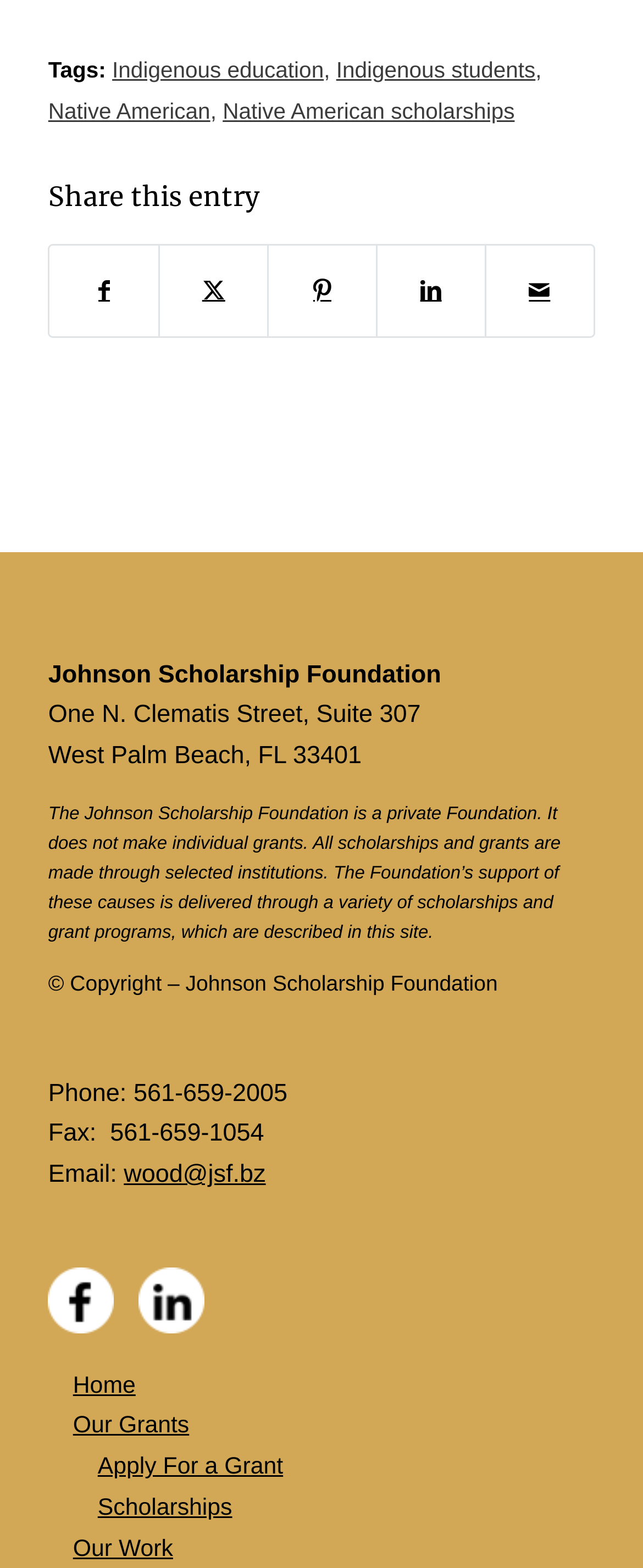How many social media platforms can you share this entry on?
Please answer the question with as much detail and depth as you can.

In the 'Share this entry' section, there are five links to share the entry on different social media platforms, namely Facebook, Twitter, Pinterest, LinkedIn, and Mail.